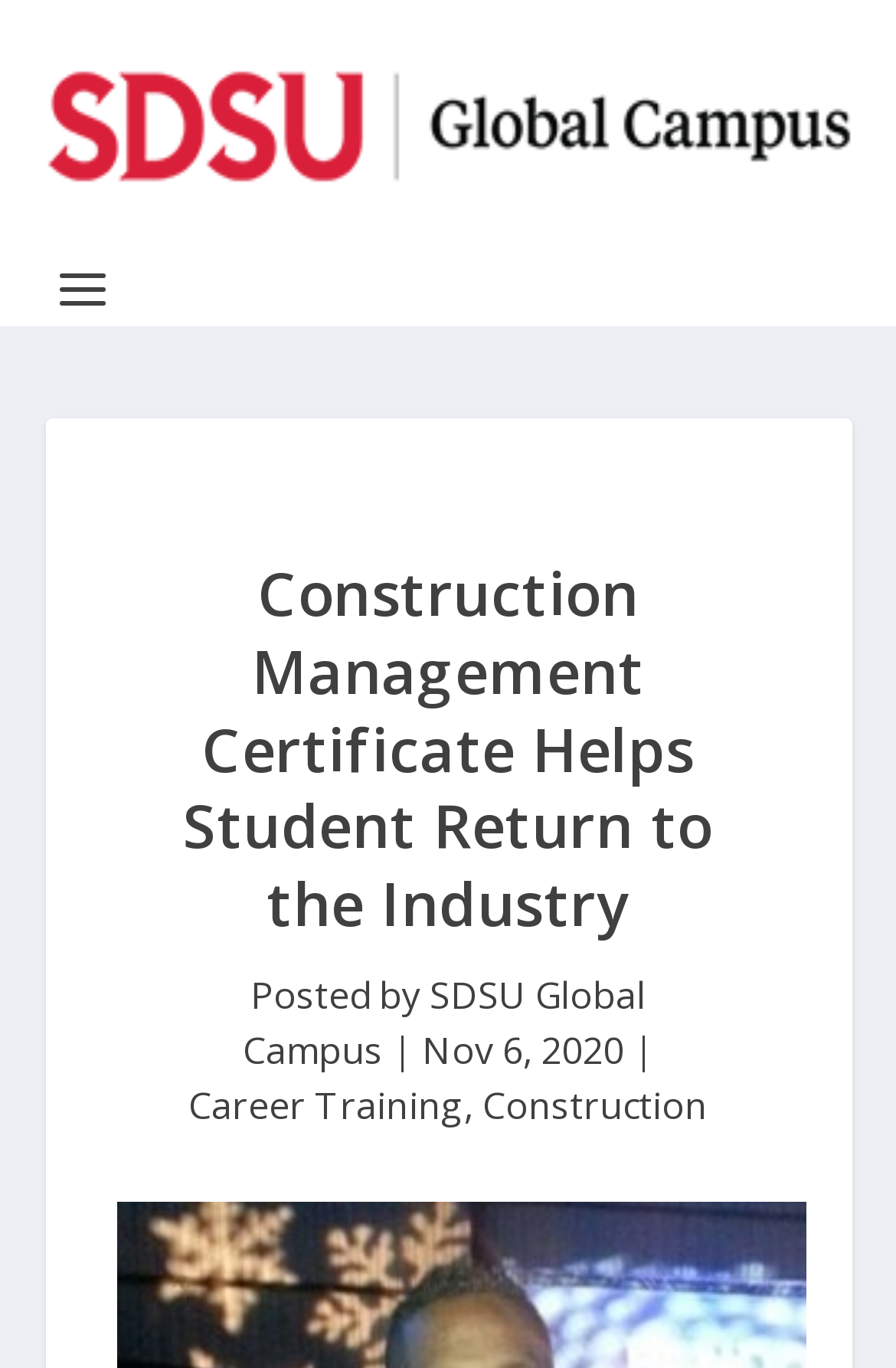Summarize the webpage in an elaborate manner.

The webpage is about a blog post titled "Construction Management Certificate Helps Student Return to the Industry" from the San Diego State University Global Campus Blog. At the top left of the page, there is a link to the SDSU Global Campus Blog, accompanied by an image with the same name. 

Below the image, there is a heading with the title of the blog post, taking up a significant portion of the page. Under the heading, there is a section with the author information, including the text "Posted by", a link to "SDSU Global Campus", a vertical bar, and the date "Nov 6, 2020". 

On the lower part of the page, there are two links, "Career Training" and "Construction", positioned side by side. The "Career Training" link is located to the left of the "Construction" link.